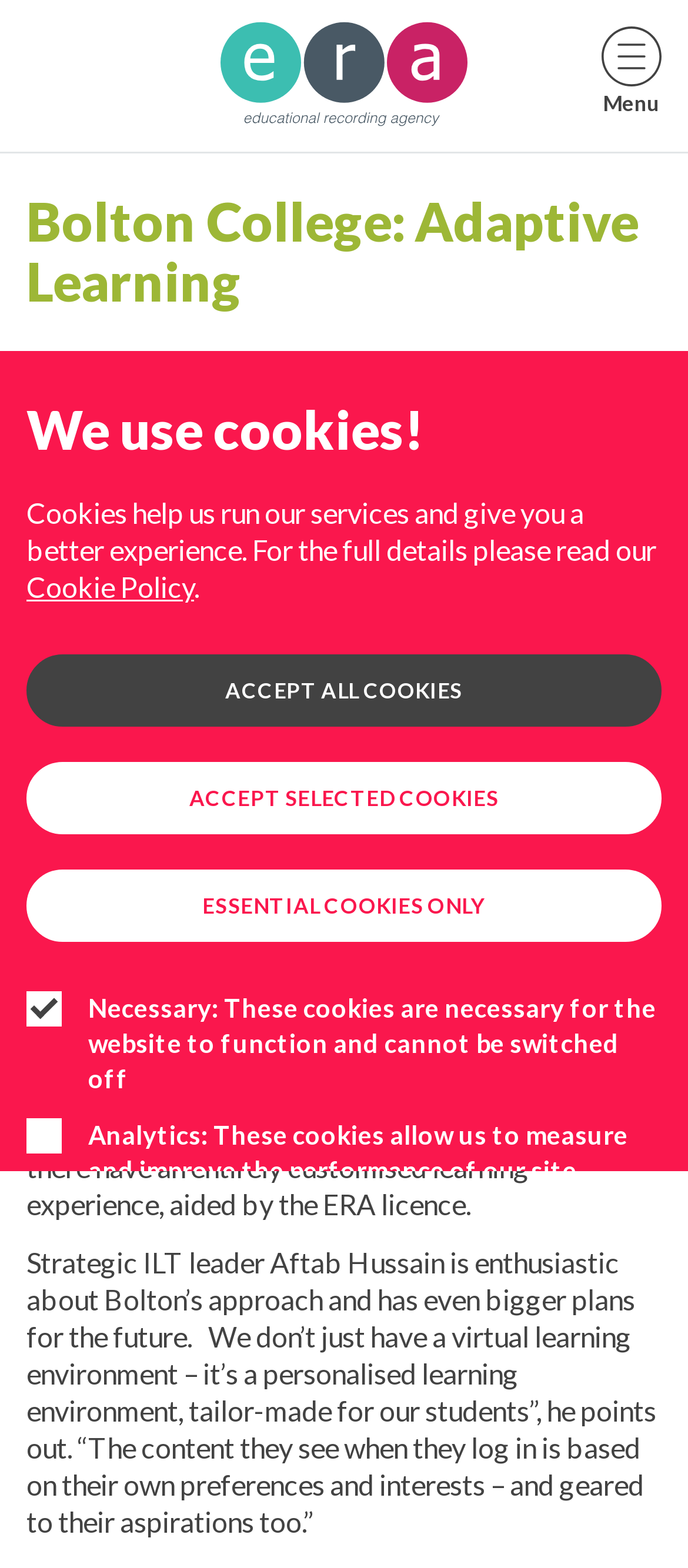Provide a one-word or short-phrase answer to the question:
What is the ERA Licence for?

Personalised learning